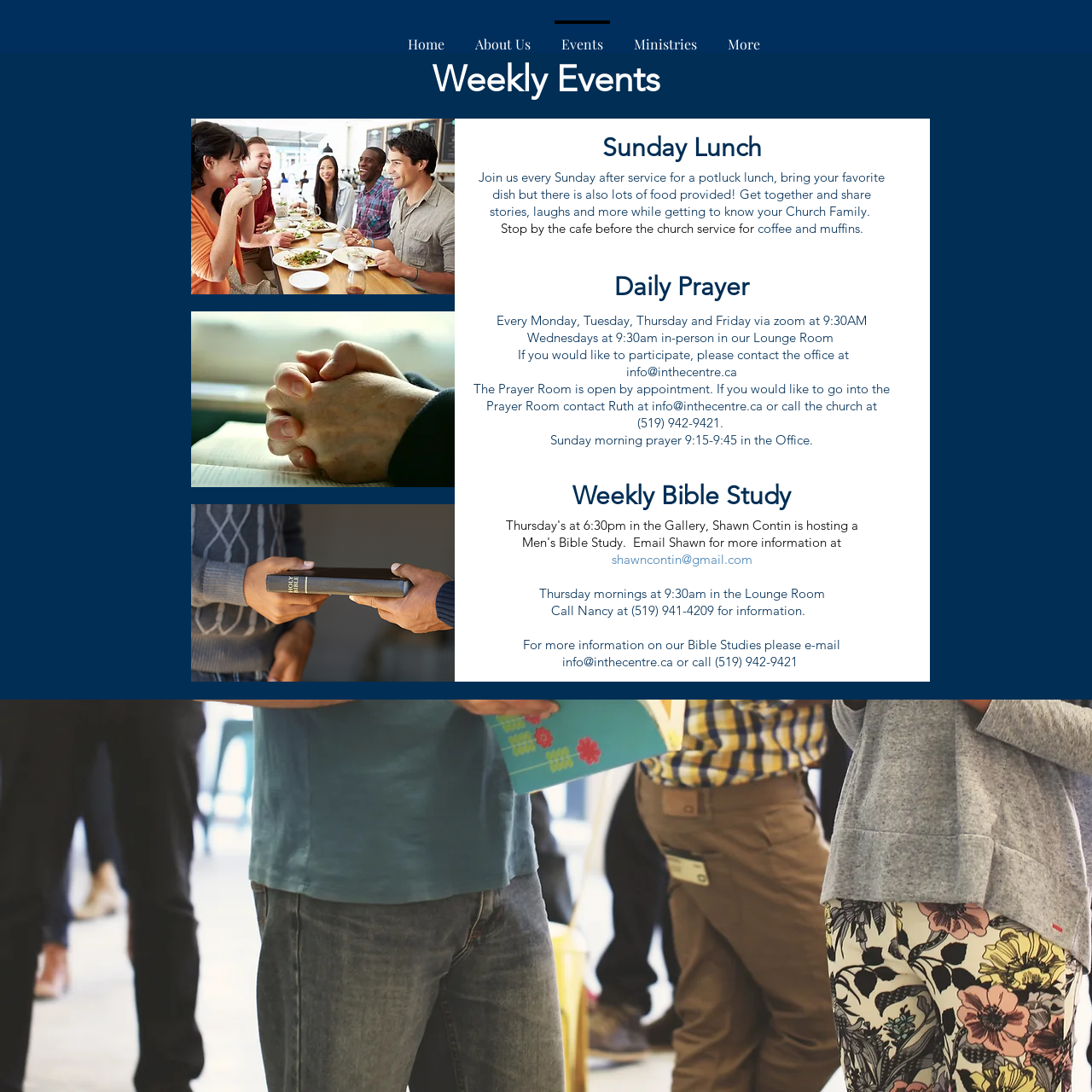Given the description: "About Us", determine the bounding box coordinates of the UI element. The coordinates should be formatted as four float numbers between 0 and 1, [left, top, right, bottom].

[0.421, 0.019, 0.5, 0.048]